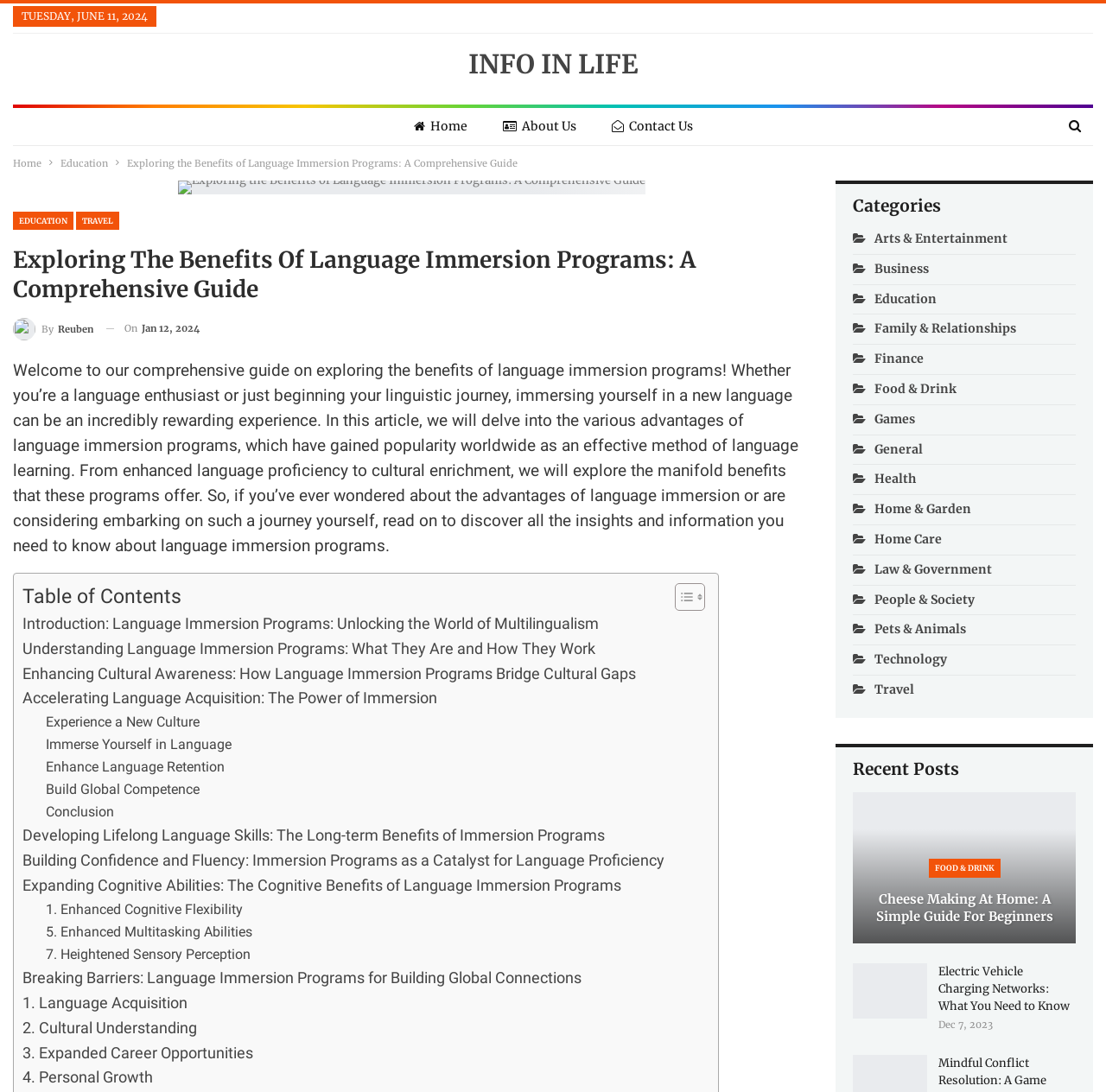Please locate the UI element described by "Arts & Entertainment" and provide its bounding box coordinates.

[0.771, 0.211, 0.911, 0.225]